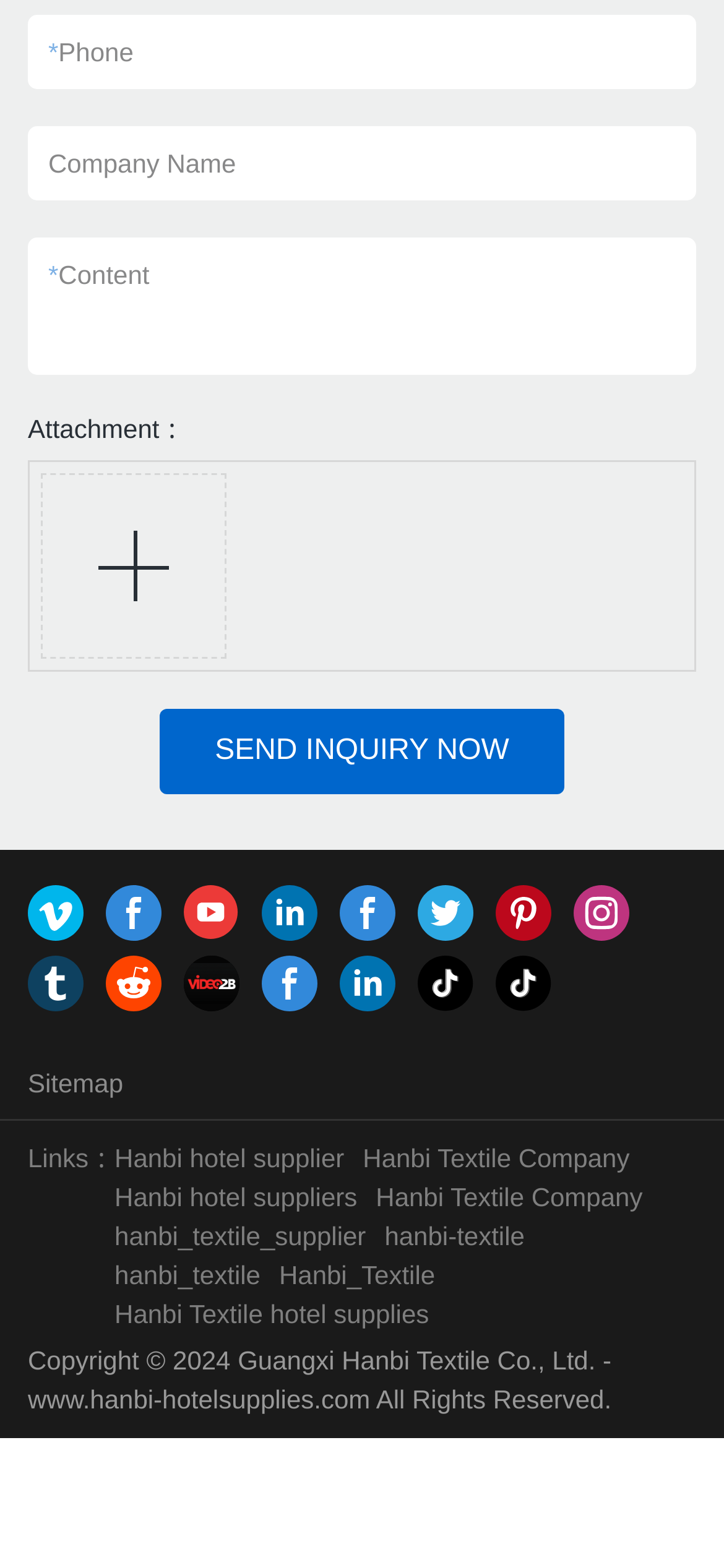How many social media platforms are listed?
Please describe in detail the information shown in the image to answer the question.

The social media platforms listed are vimeo, facebook, youtube, linkedin, facebook, twitter, pinterest, instagram, tumblr, reddit, and video2b. These platforms are listed as separate list items, each with a link to the corresponding social media page.